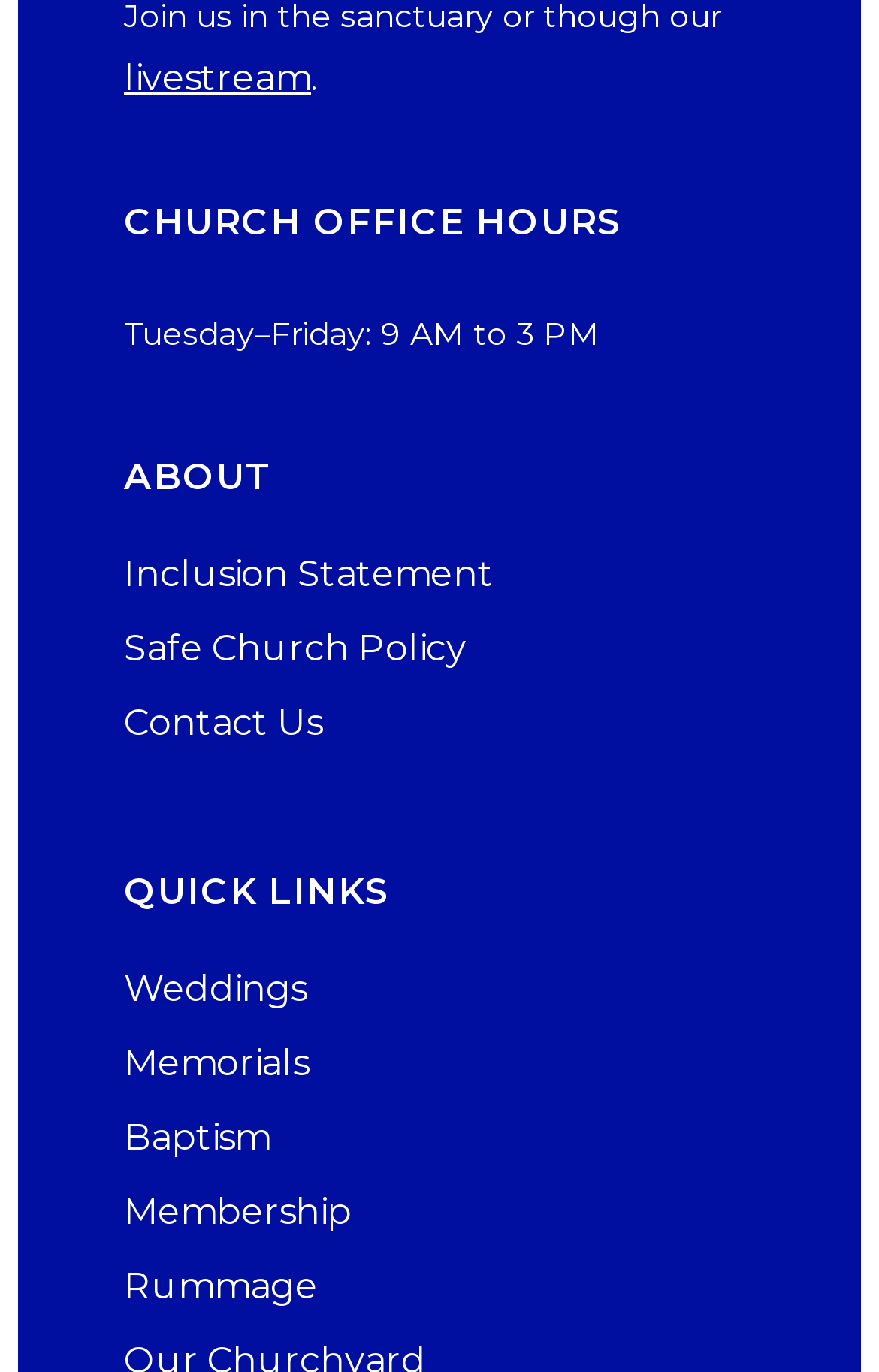Examine the screenshot and answer the question in as much detail as possible: How many quick links are available?

I counted the number of links under the heading 'QUICK LINKS' and found that there are 5 links, namely 'Weddings', 'Memorials', 'Baptism', 'Membership', and 'Rummage'.